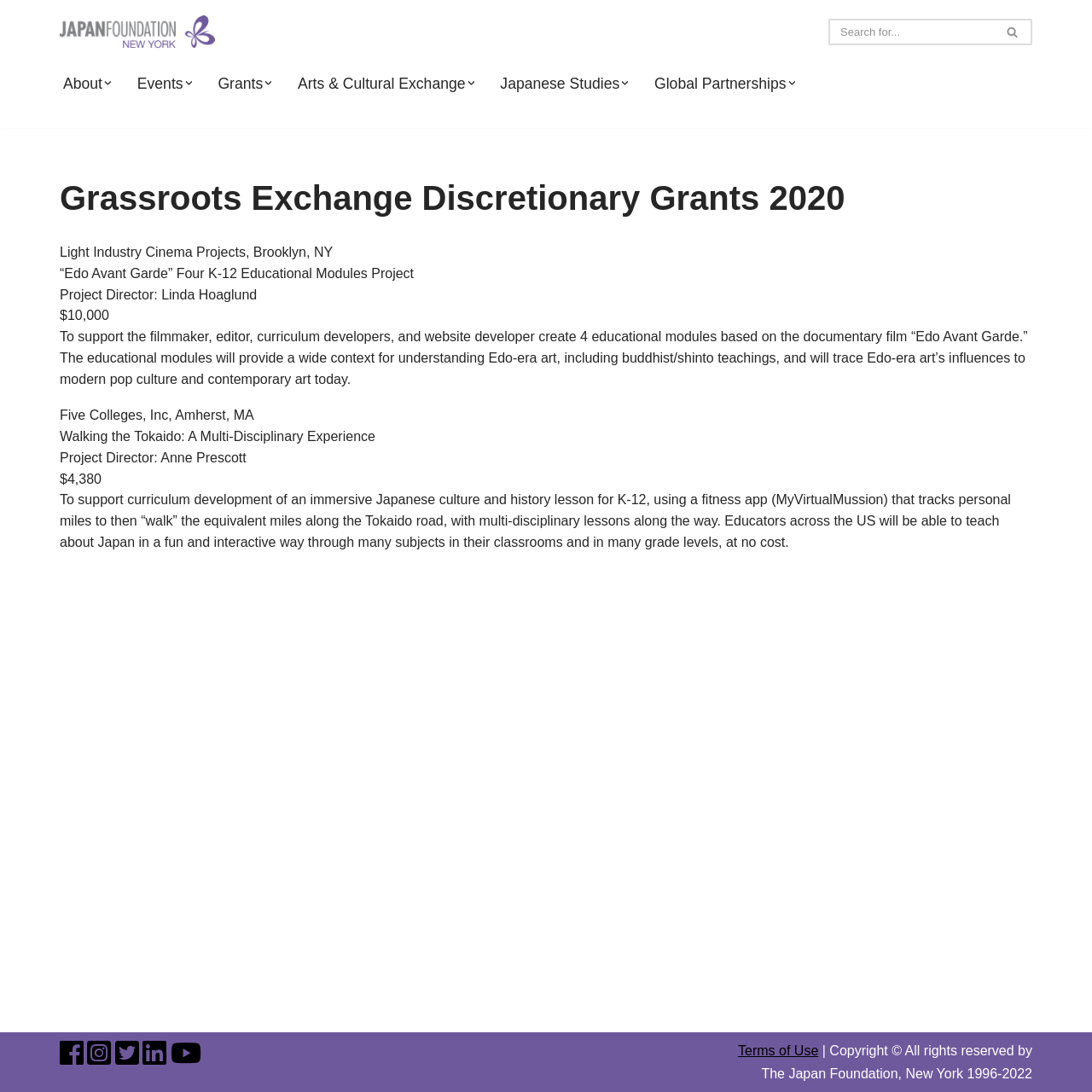Please specify the coordinates of the bounding box for the element that should be clicked to carry out this instruction: "Check the 'Privacy Policy'". The coordinates must be four float numbers between 0 and 1, formatted as [left, top, right, bottom].

None